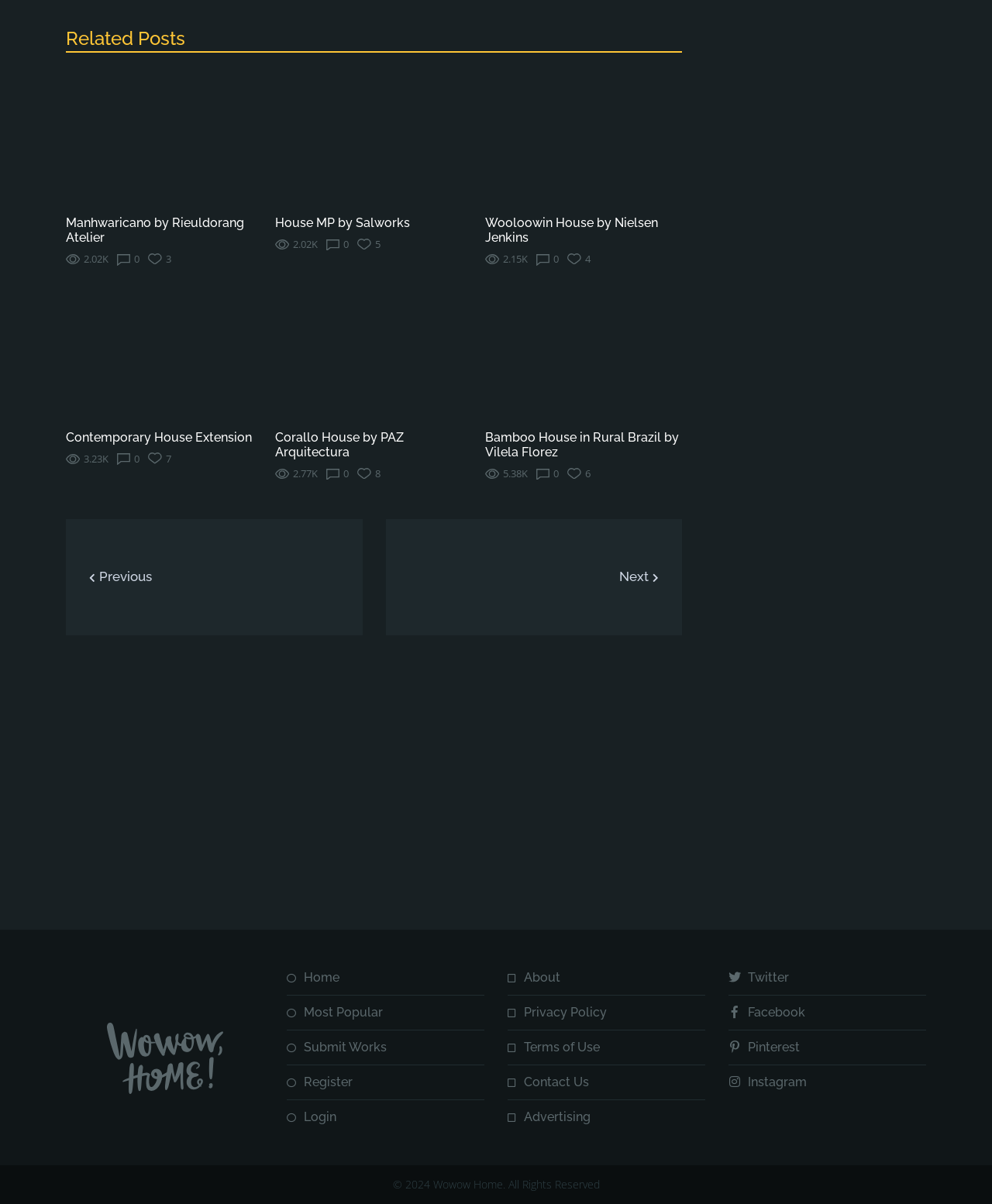What is the main feature of the image in the third related post?
Based on the image, give a concise answer in the form of a single word or short phrase.

House